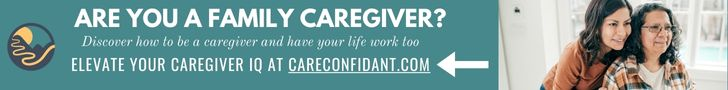What is the website promoted in the banner?
Refer to the screenshot and deliver a thorough answer to the question presented.

The banner prominently displays the website 'careconfidant.com', suggesting that viewers can elevate their caregiver IQ through its resources, implying that the website is a valuable resource for caregivers.